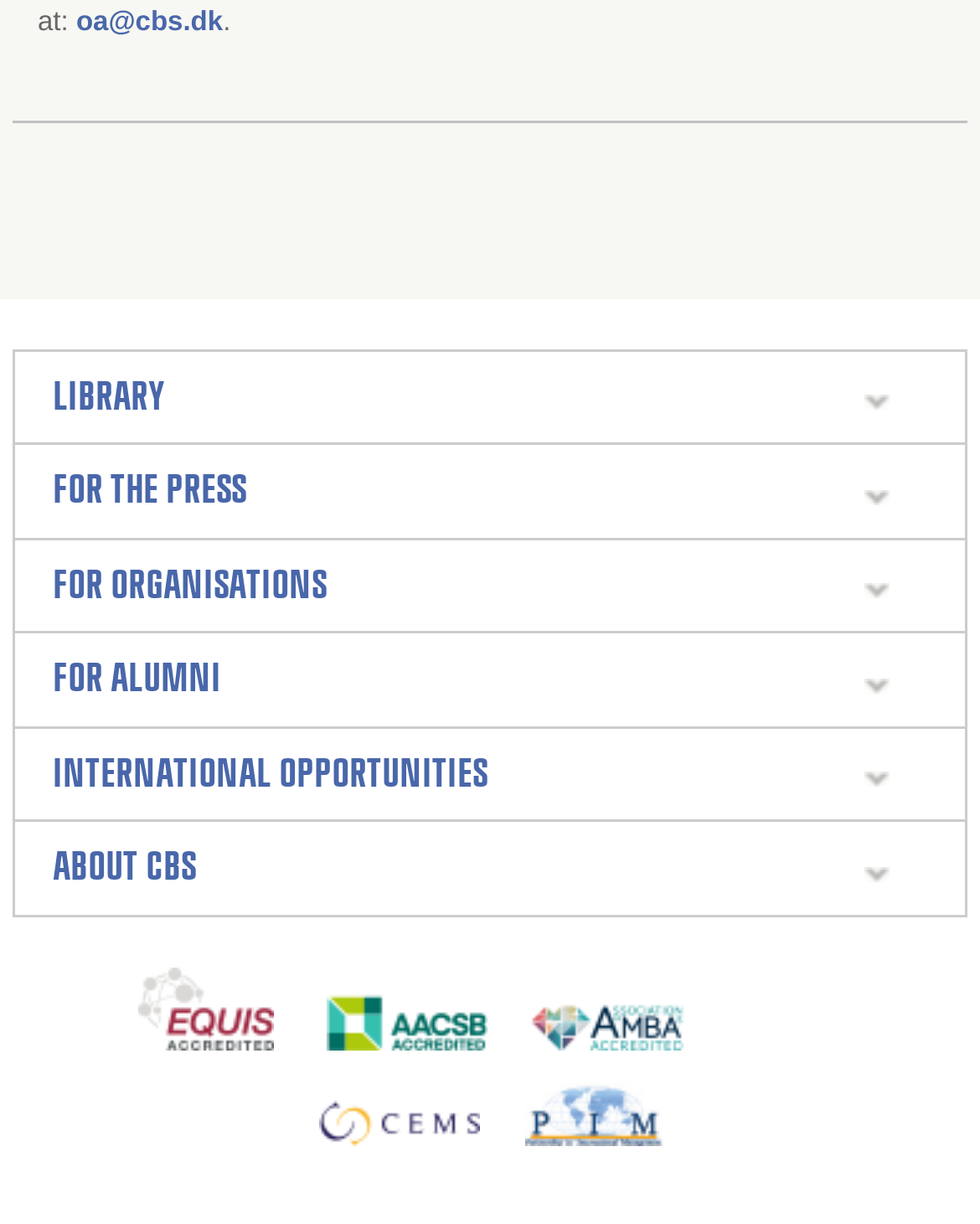What are the accreditation logos at the bottom of the webpage?
Kindly answer the question with as much detail as you can.

At the bottom of the webpage, there are several links with logos, which appear to be accreditation logos. These logos represent Equis, AACSB, AMBA, CEMS, and PIM, indicating that the institution has received accreditation from these organizations.